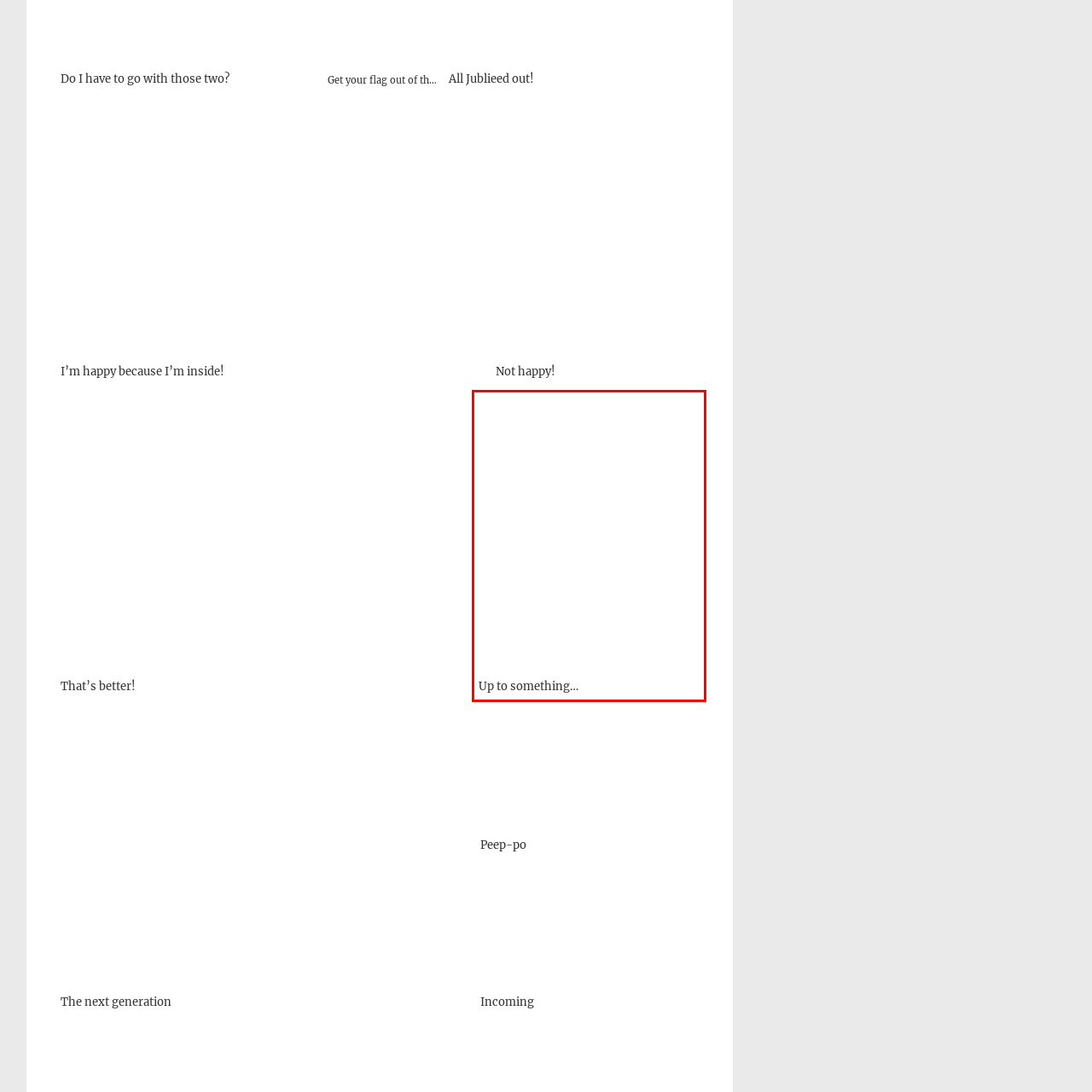What is the style of the font used for the phrase?
Observe the image within the red bounding box and formulate a detailed response using the visual elements present.

The caption describes the font used for the phrase 'Up to something...' as 'simple yet bold', indicating that the font is easy to read but also attention-grabbing and prominent.